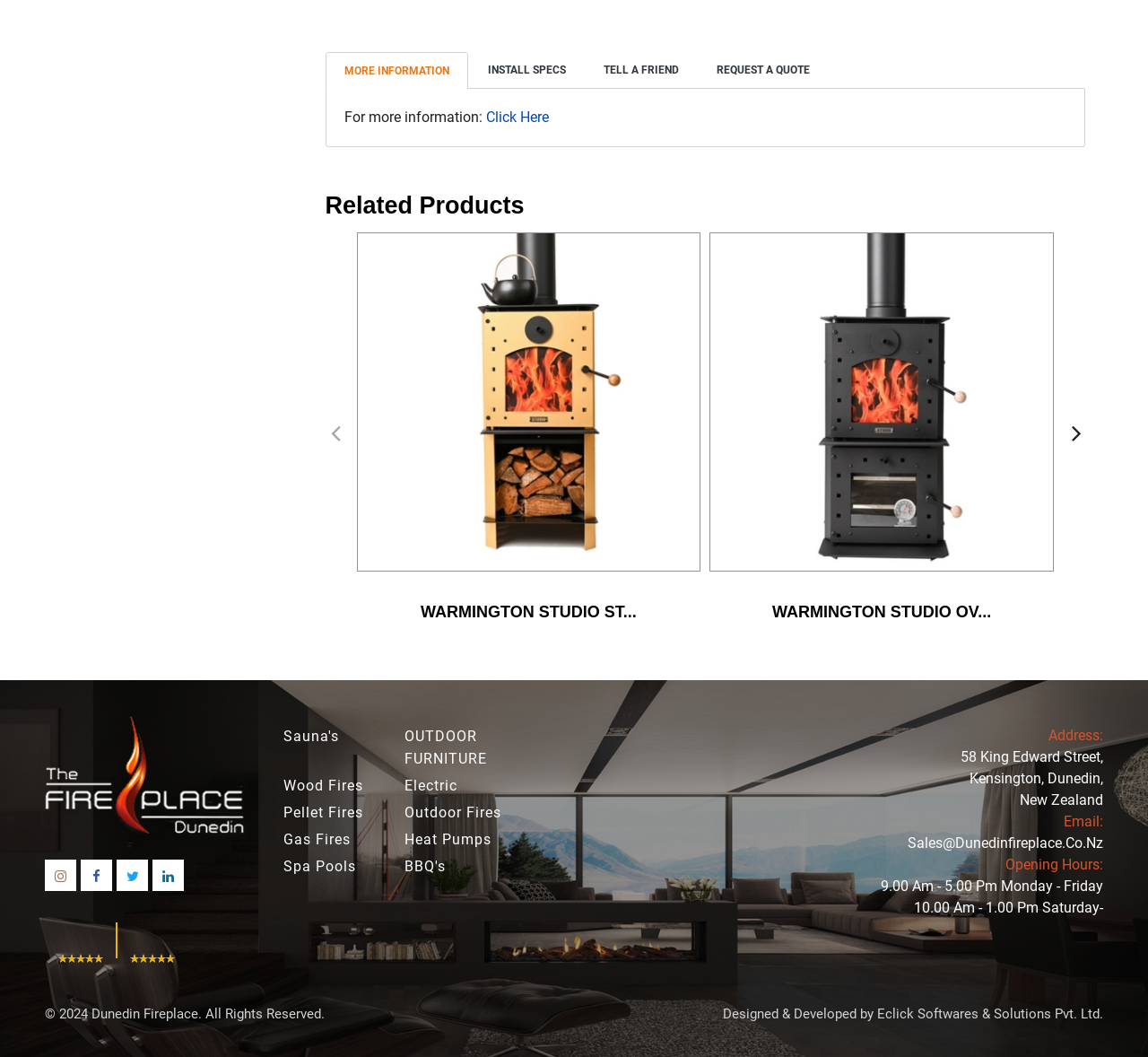Identify the bounding box for the described UI element: "Pellet Fires".

[0.247, 0.758, 0.345, 0.779]